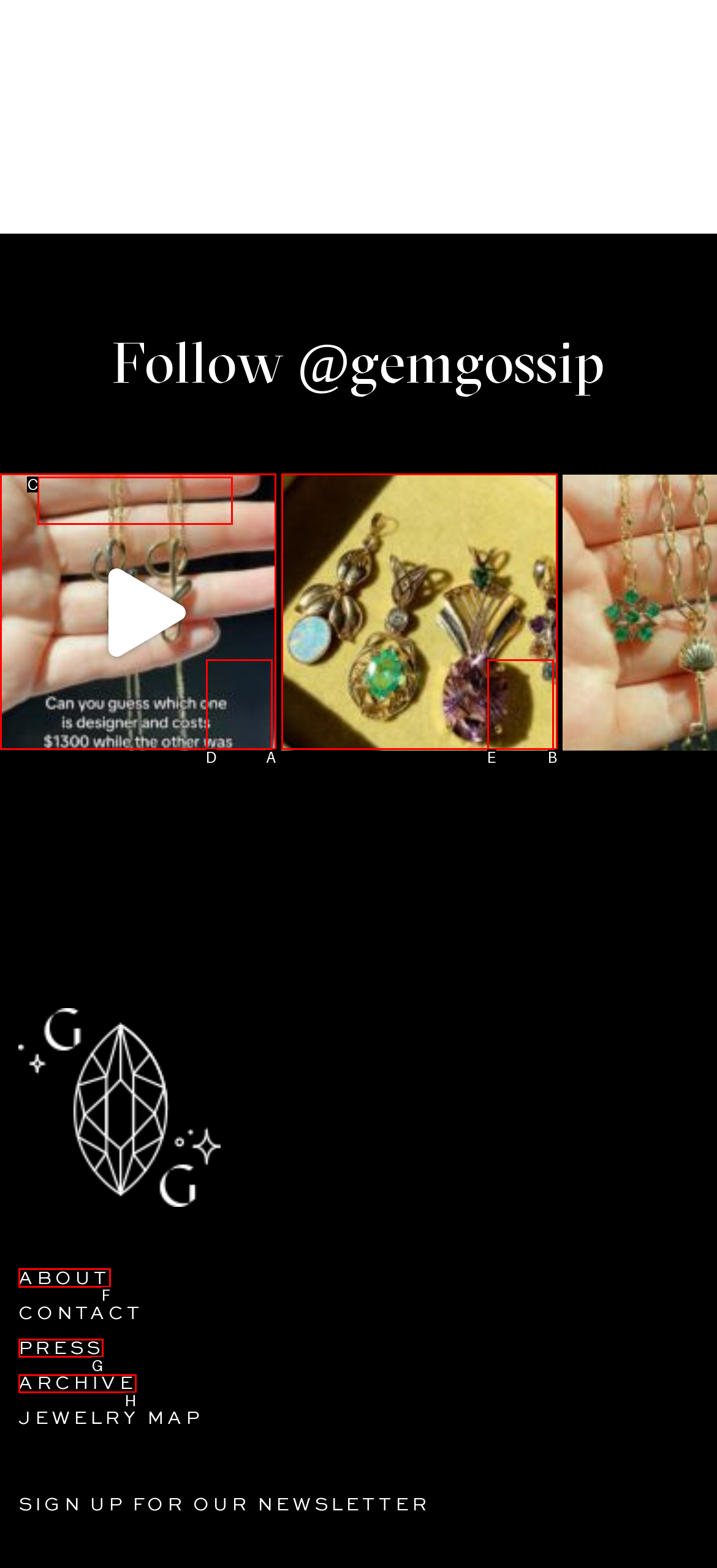Tell me which letter corresponds to the UI element that will allow you to Go to ABOUT. Answer with the letter directly.

F